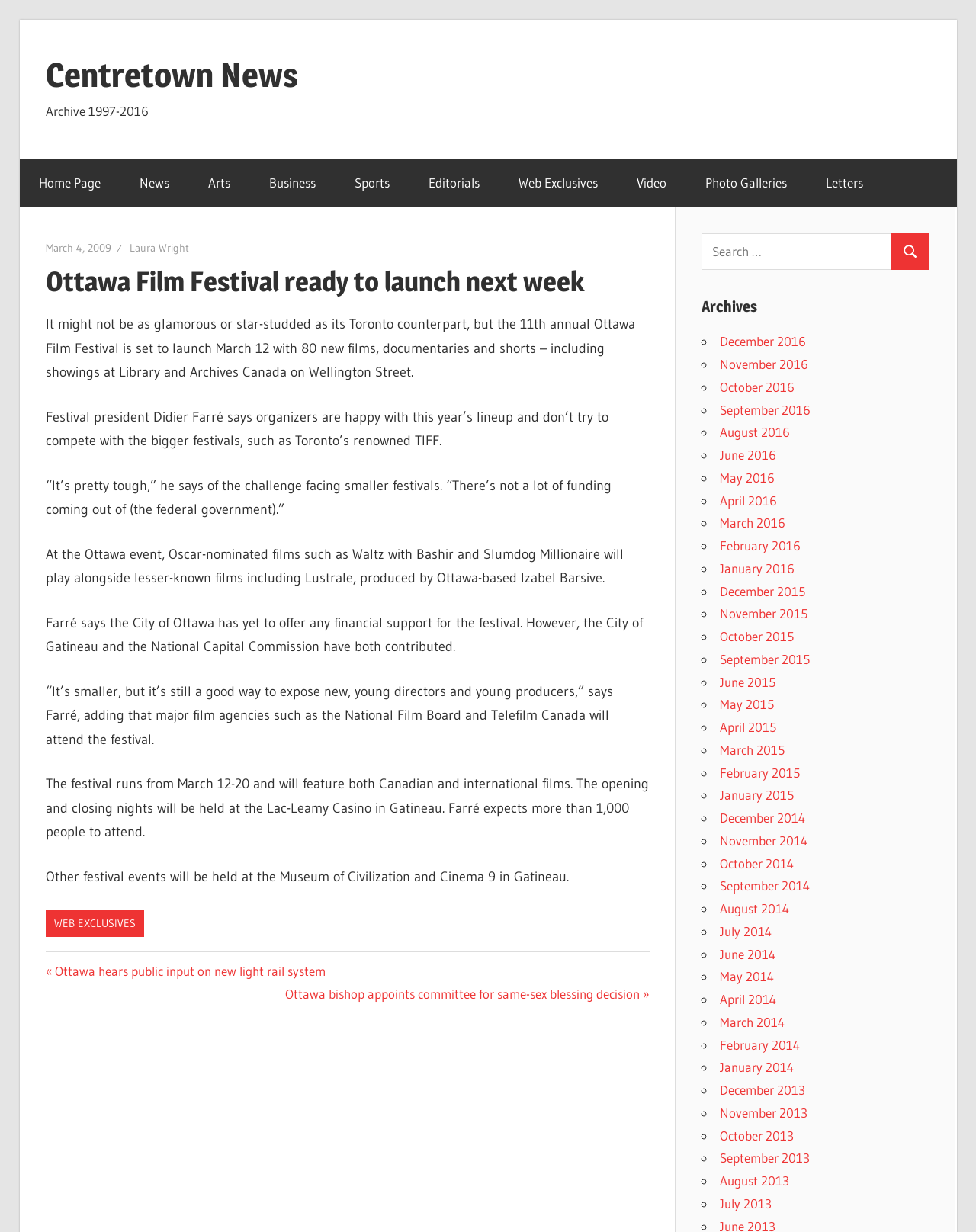Determine the bounding box coordinates of the clickable region to execute the instruction: "Search for something". The coordinates should be four float numbers between 0 and 1, denoted as [left, top, right, bottom].

[0.719, 0.189, 0.953, 0.219]